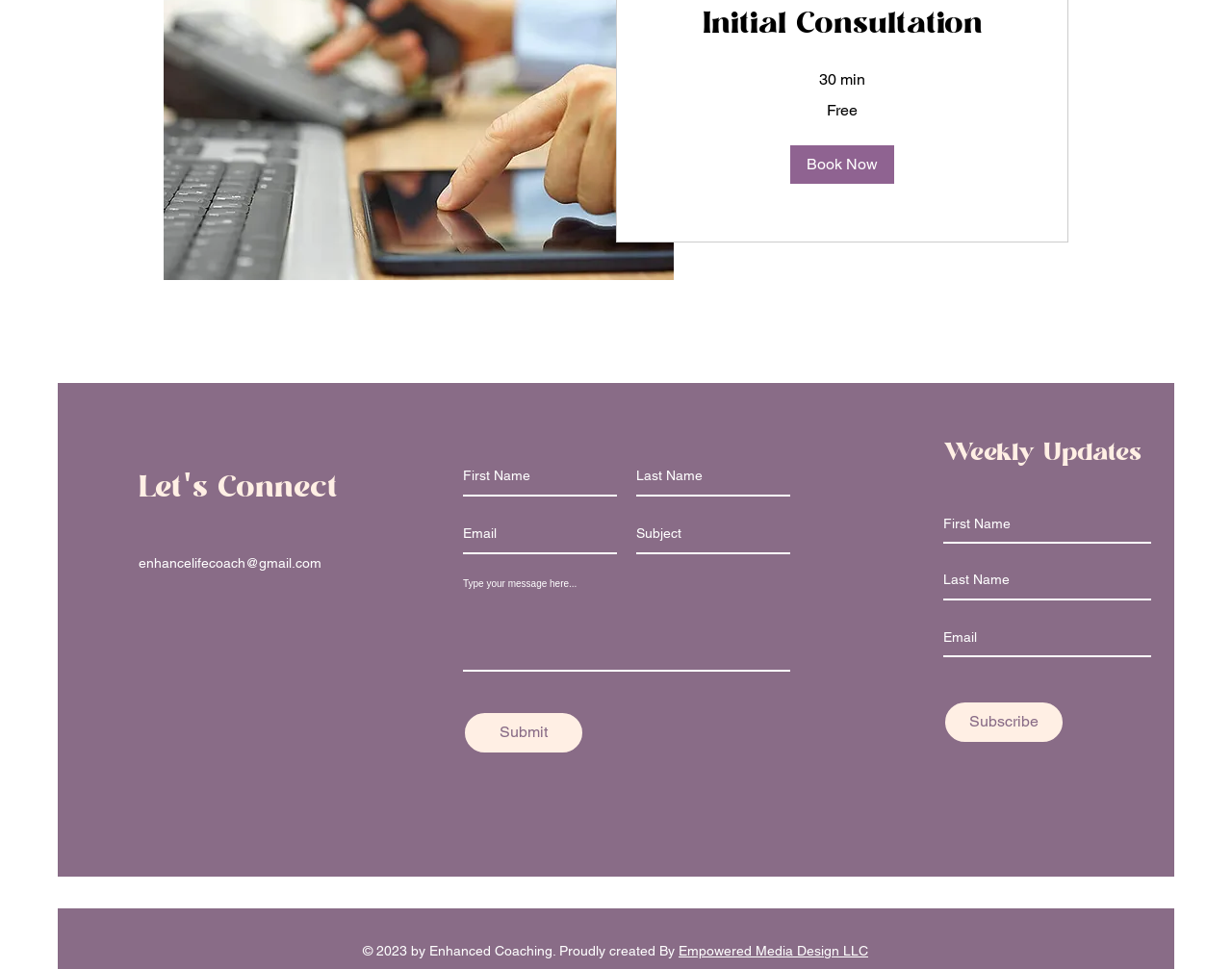Identify the bounding box coordinates of the section to be clicked to complete the task described by the following instruction: "Book an initial consultation". The coordinates should be four float numbers between 0 and 1, formatted as [left, top, right, bottom].

[0.641, 0.15, 0.726, 0.19]